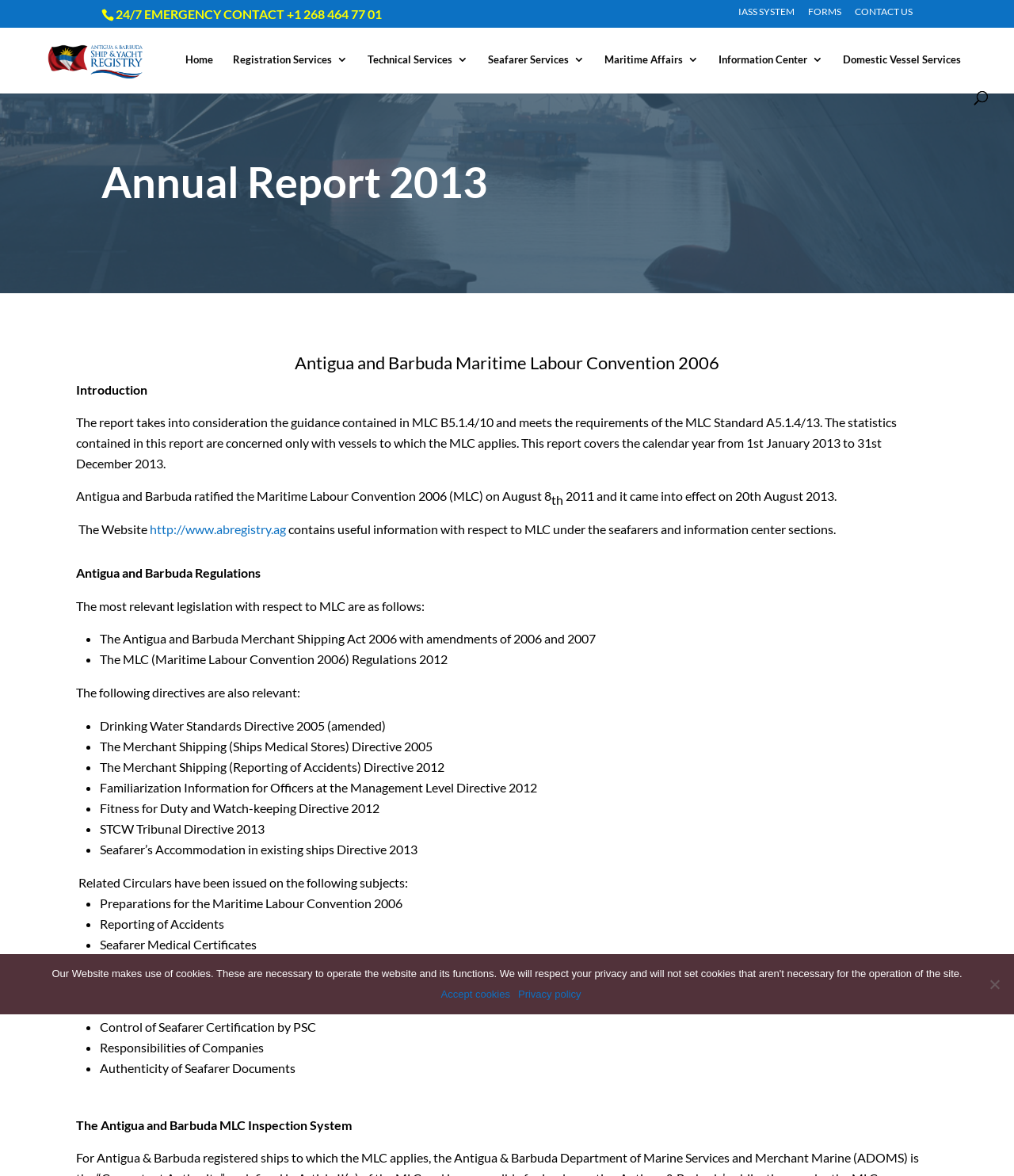Specify the bounding box coordinates of the area that needs to be clicked to achieve the following instruction: "Click on the 'FORMS' link".

[0.797, 0.006, 0.83, 0.02]